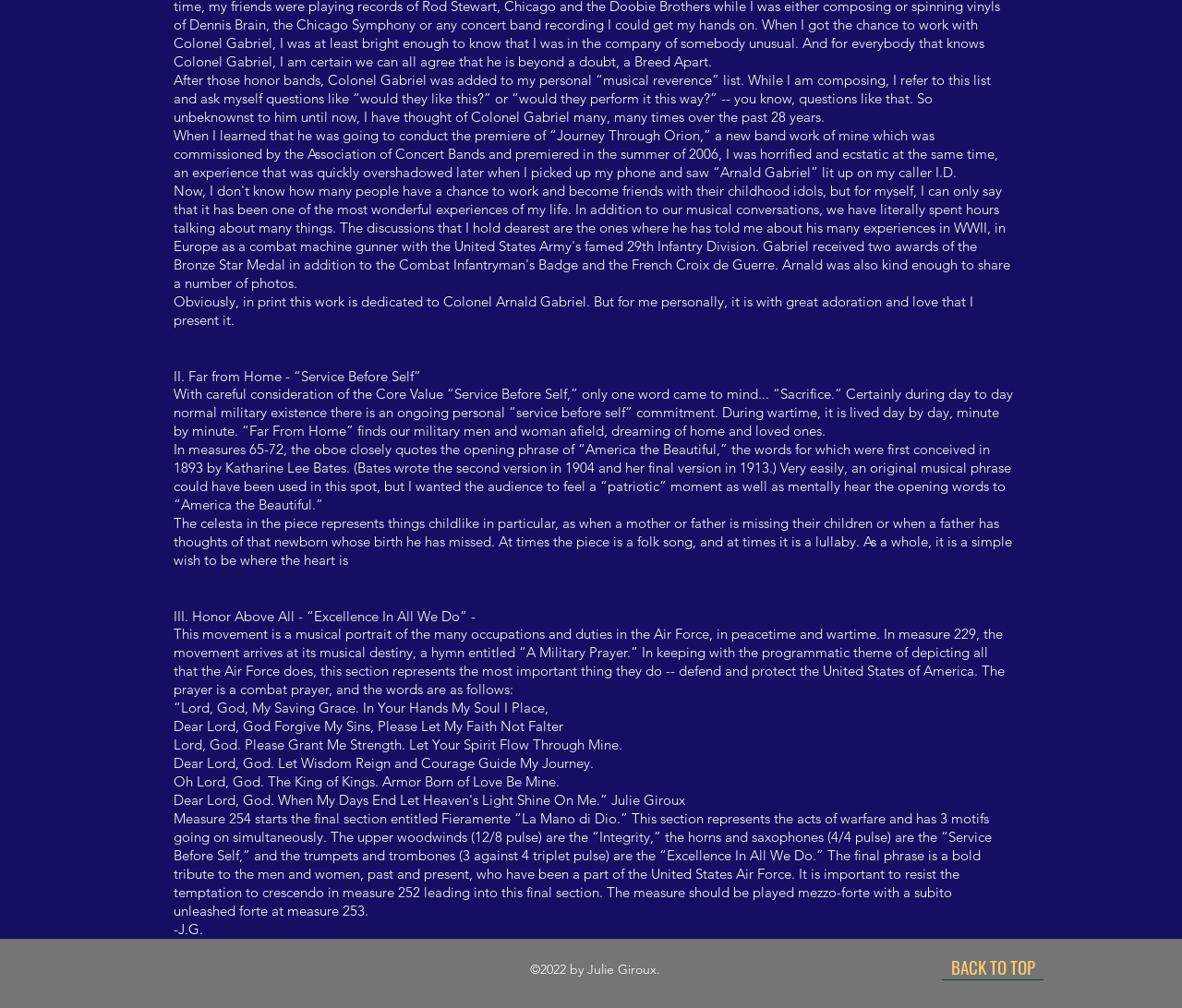Refer to the image and provide a thorough answer to this question:
What is the title of the second movement?

The title of the second movement is 'Far from Home - “Service Before Self”', as indicated by the heading 'II. Far from Home - “Service Before Self”'.